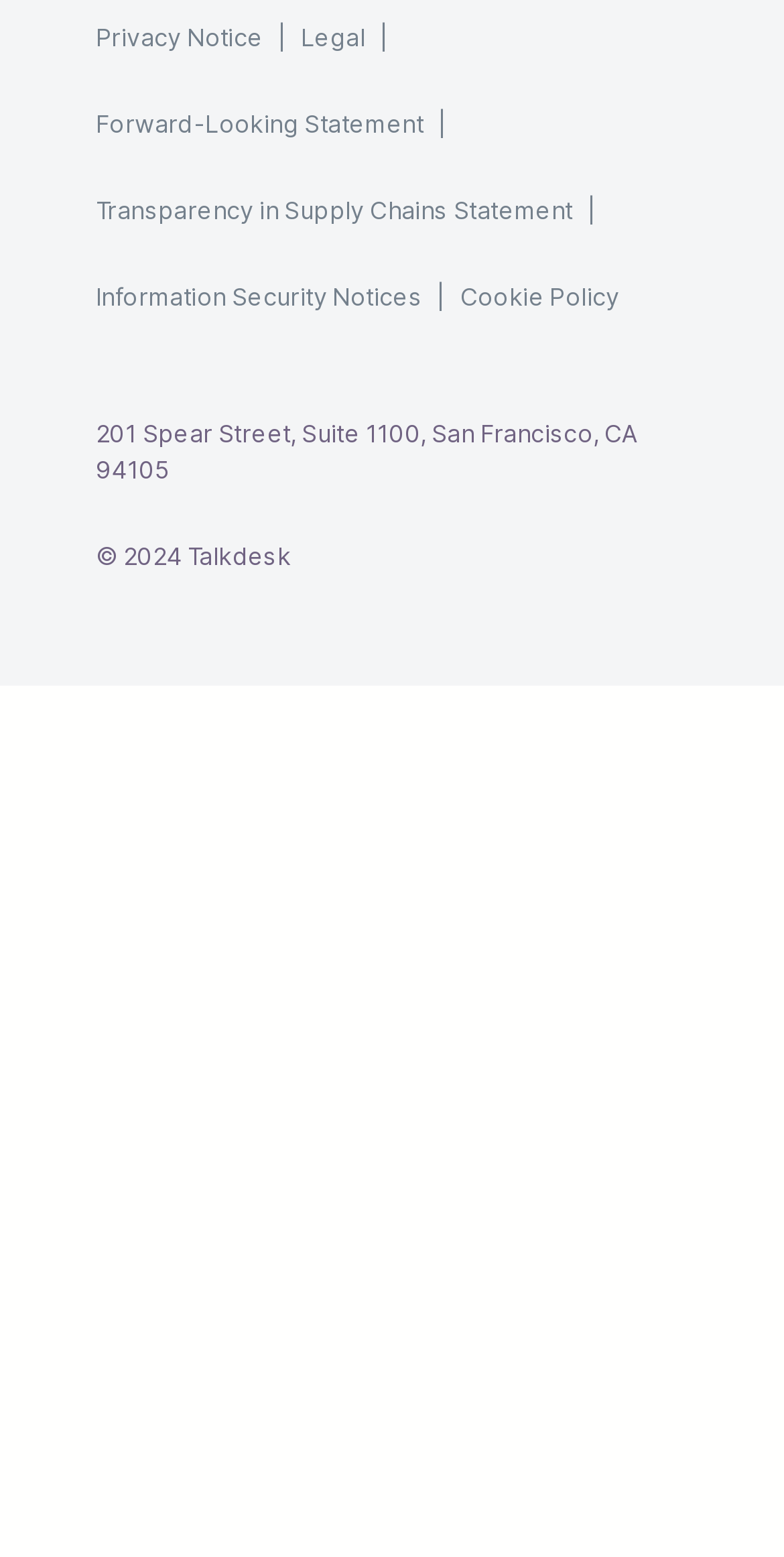What is the name of the company? Based on the screenshot, please respond with a single word or phrase.

Talkdesk